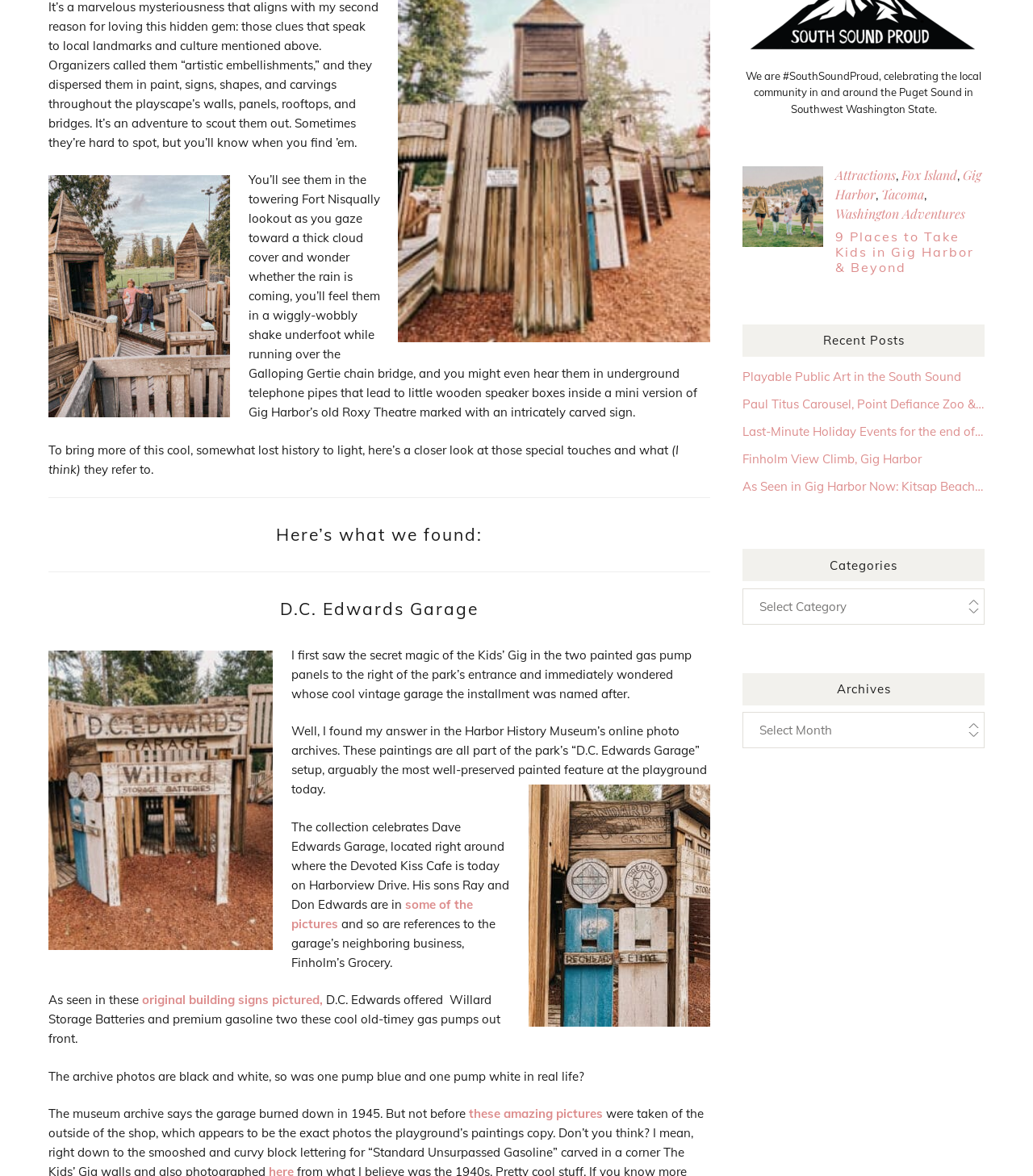What is the name of the museum mentioned in the article?
Based on the image content, provide your answer in one word or a short phrase.

Harbor History Museum